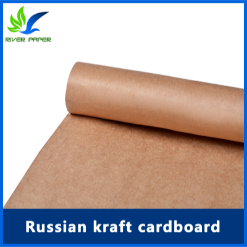Respond concisely with one word or phrase to the following query:
What is the shape of the logo in the corner?

Leaf